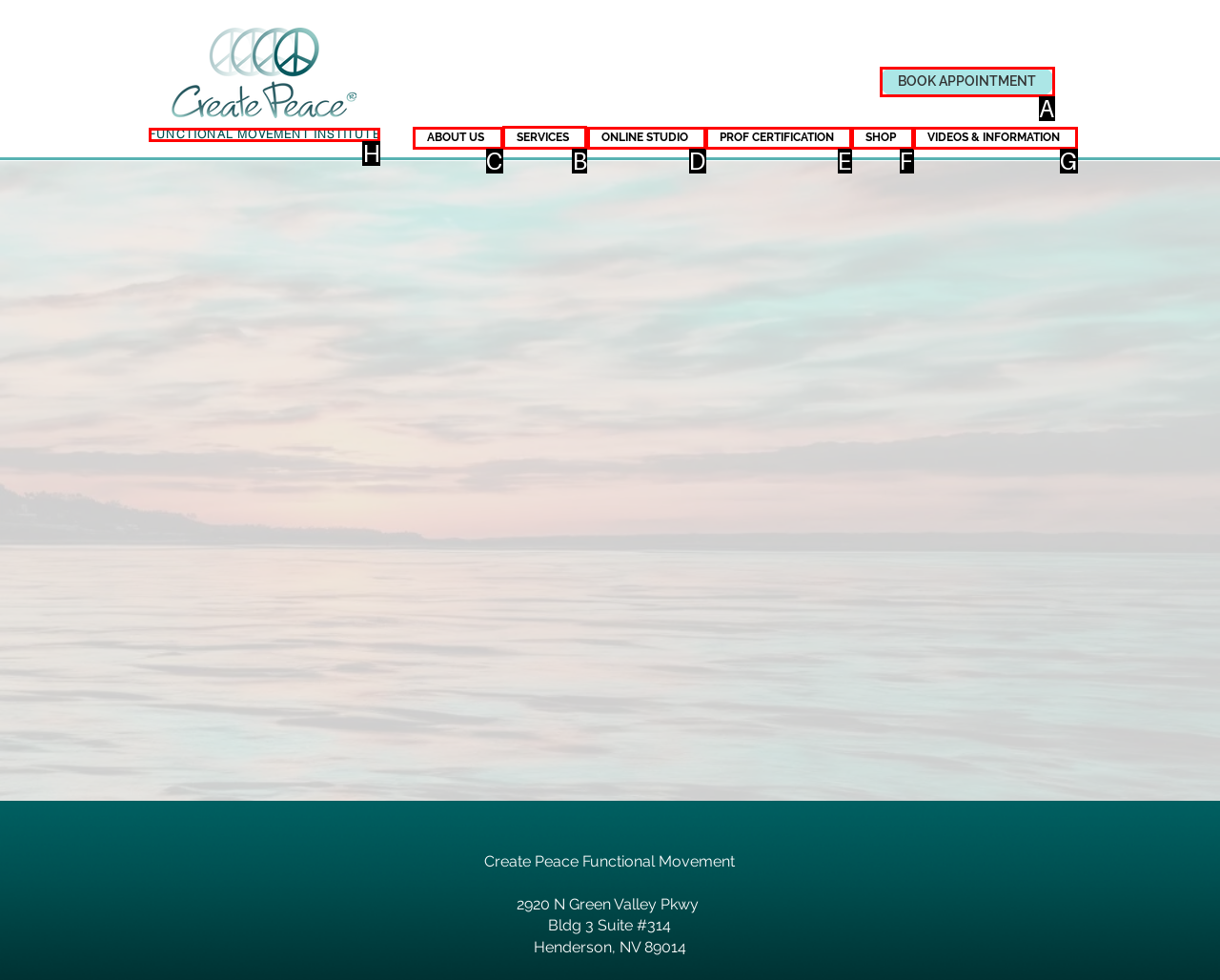Tell me which option I should click to complete the following task: Learn more about 'SERVICES'
Answer with the option's letter from the given choices directly.

B